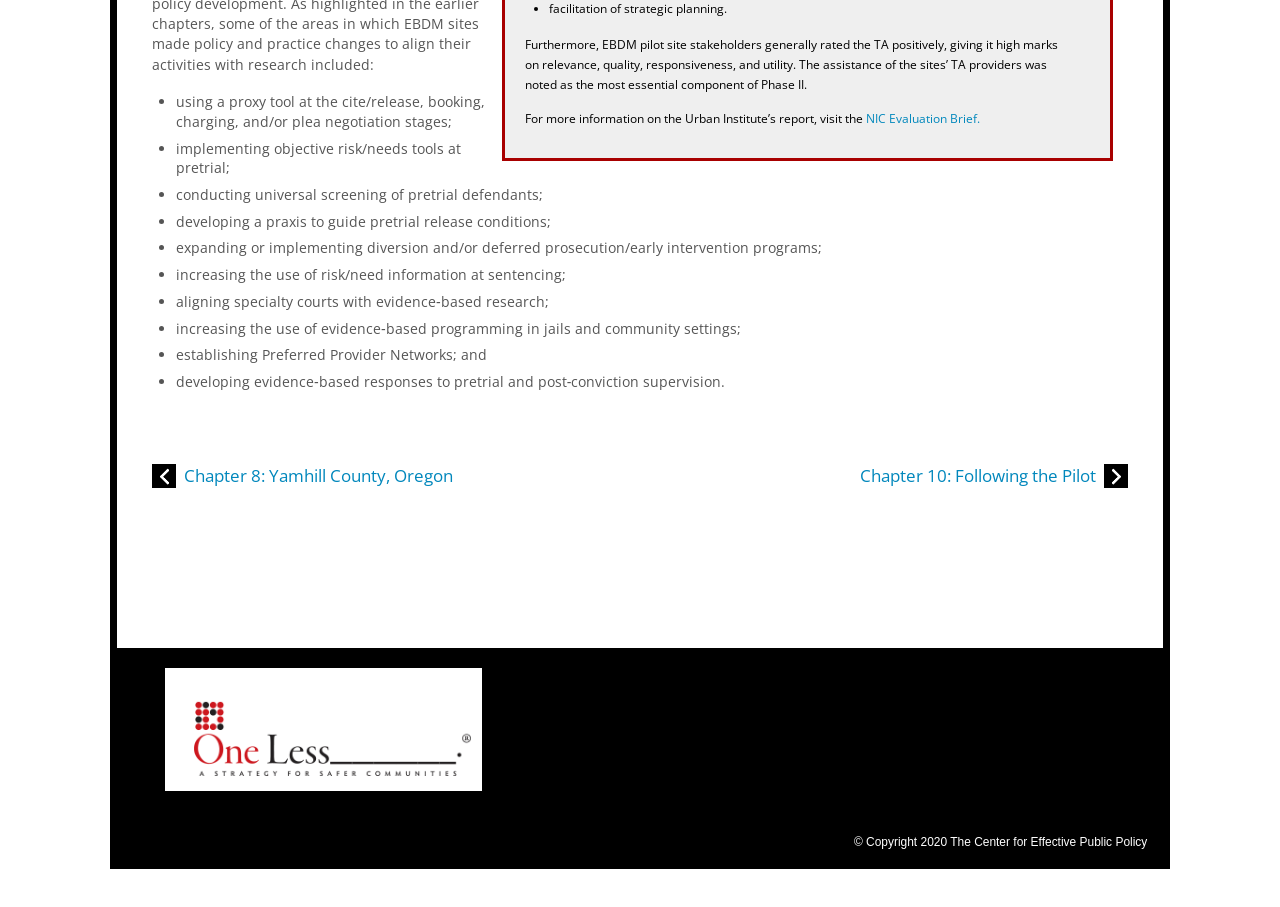Calculate the bounding box coordinates of the UI element given the description: "NIC Evaluation Brief.".

[0.677, 0.121, 0.766, 0.14]